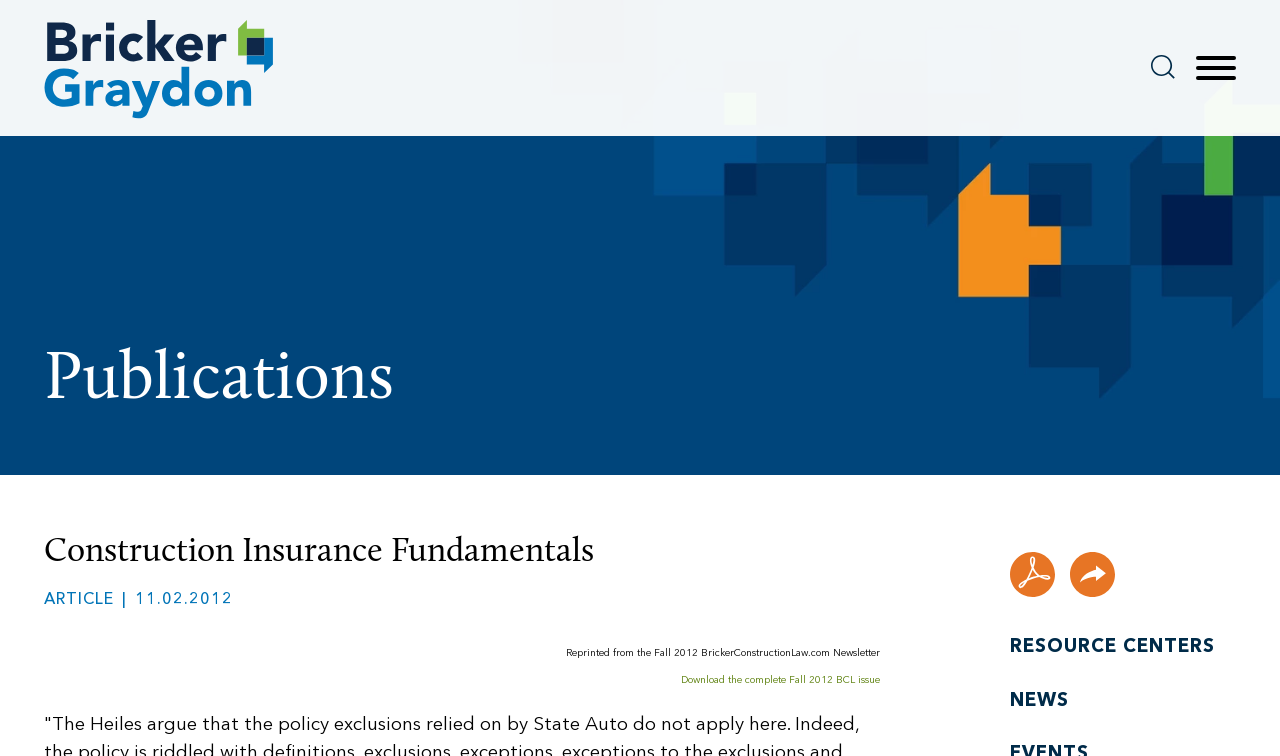Please predict the bounding box coordinates of the element's region where a click is necessary to complete the following instruction: "View the 'PDF' file". The coordinates should be represented by four float numbers between 0 and 1, i.e., [left, top, right, bottom].

[0.789, 0.73, 0.824, 0.789]